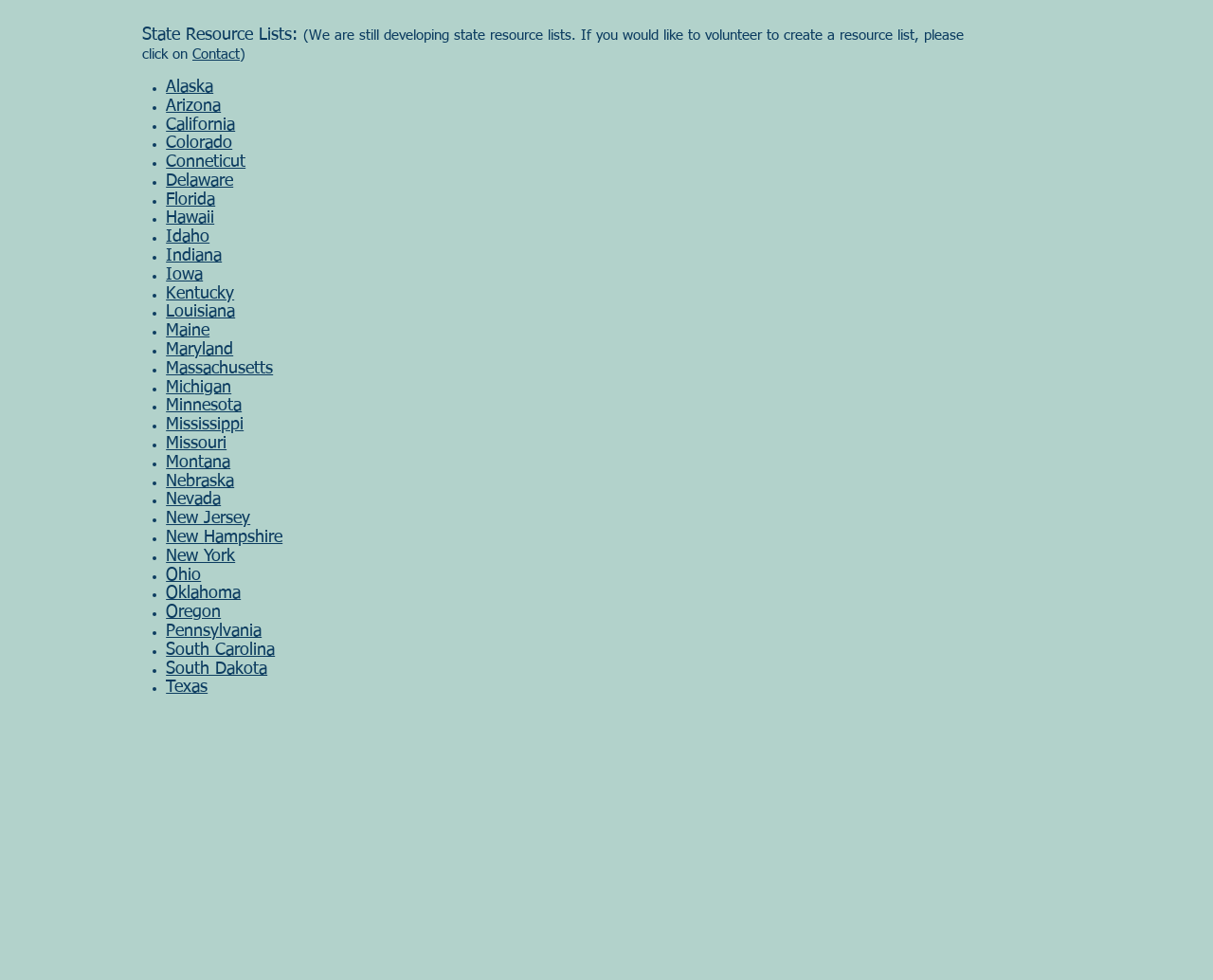Reply to the question with a brief word or phrase: What is the first state listed on this webpage?

Alaska